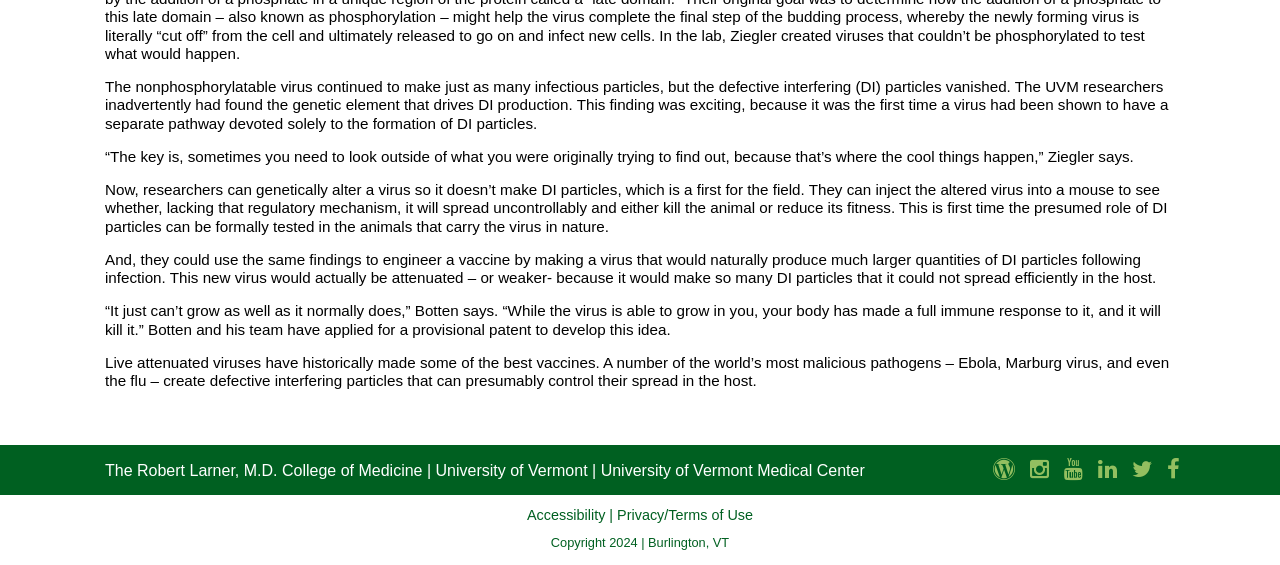Find the bounding box coordinates for the UI element whose description is: "Accessibility". The coordinates should be four float numbers between 0 and 1, in the format [left, top, right, bottom].

[0.412, 0.898, 0.473, 0.926]